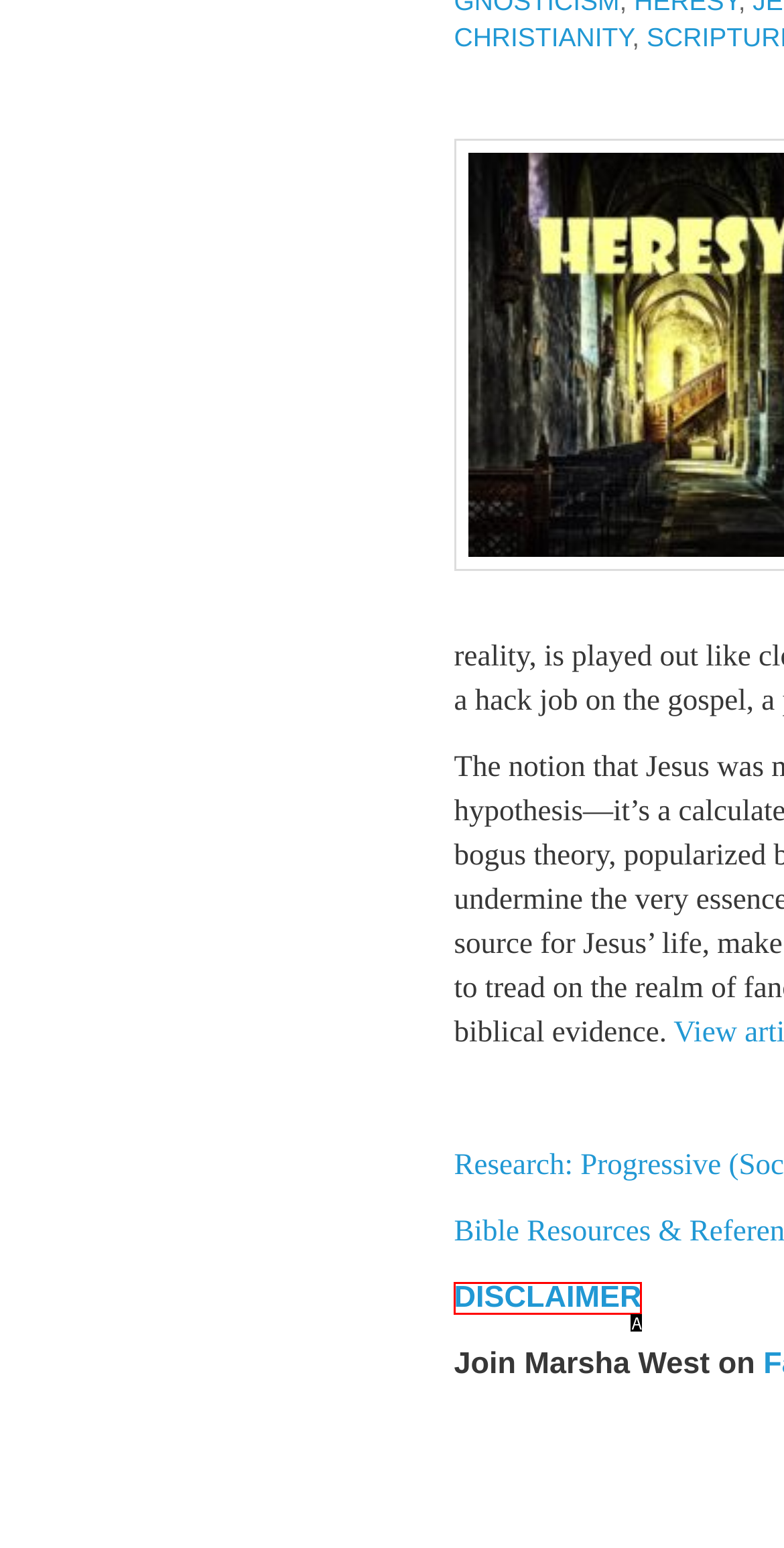Identify the bounding box that corresponds to: DISCLAIMER
Respond with the letter of the correct option from the provided choices.

A